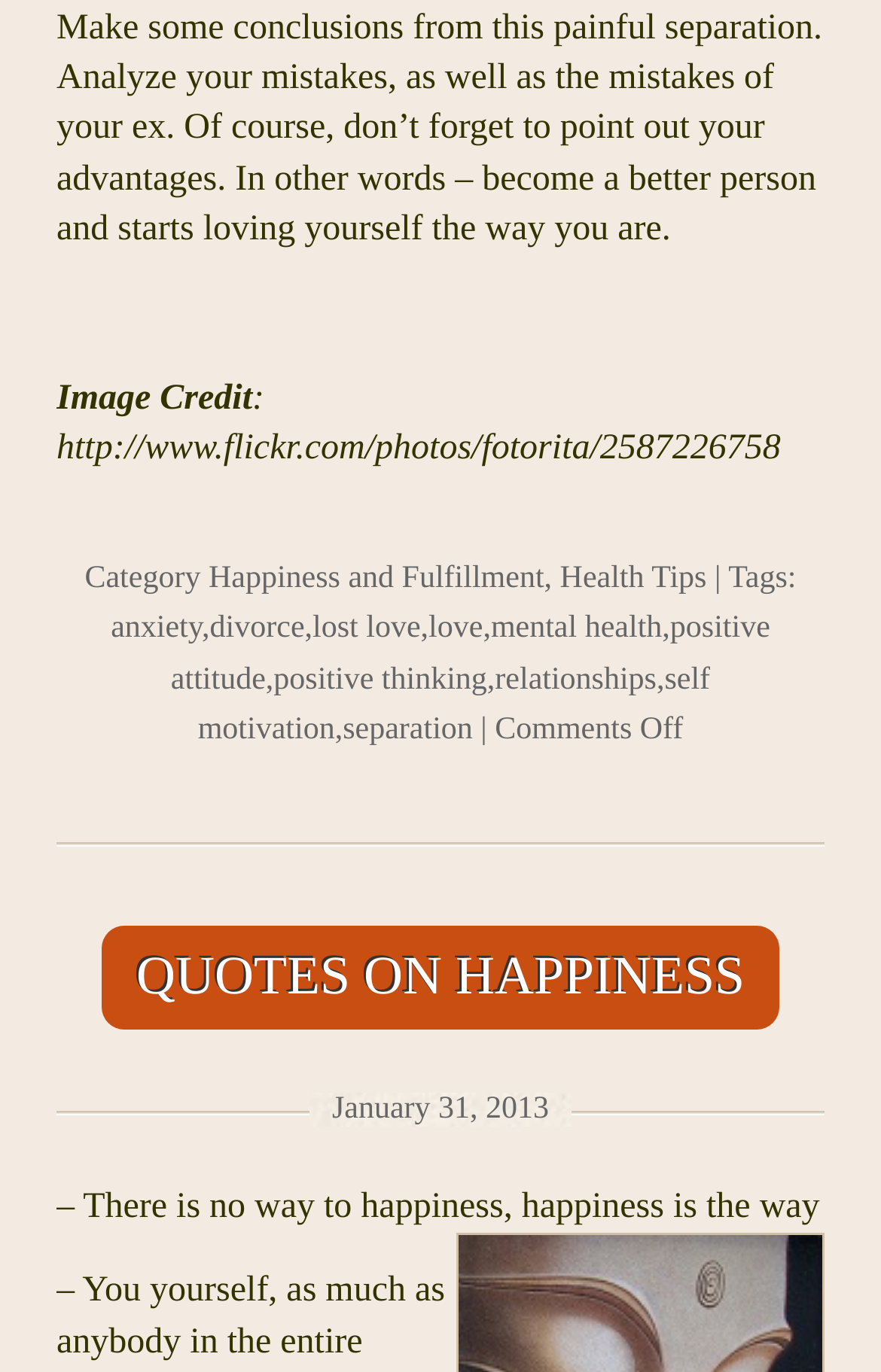Please find the bounding box coordinates of the clickable region needed to complete the following instruction: "view post from Jim Senka". The bounding box coordinates must consist of four float numbers between 0 and 1, i.e., [left, top, right, bottom].

None